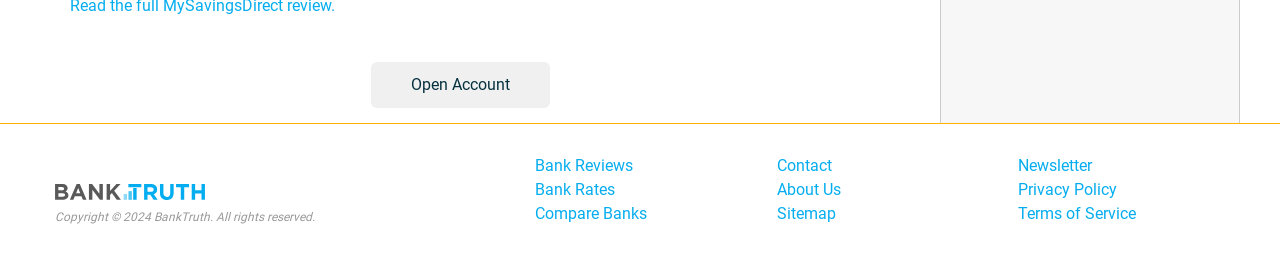Please identify the bounding box coordinates of the clickable region that I should interact with to perform the following instruction: "Open an account". The coordinates should be expressed as four float numbers between 0 and 1, i.e., [left, top, right, bottom].

[0.289, 0.241, 0.429, 0.421]